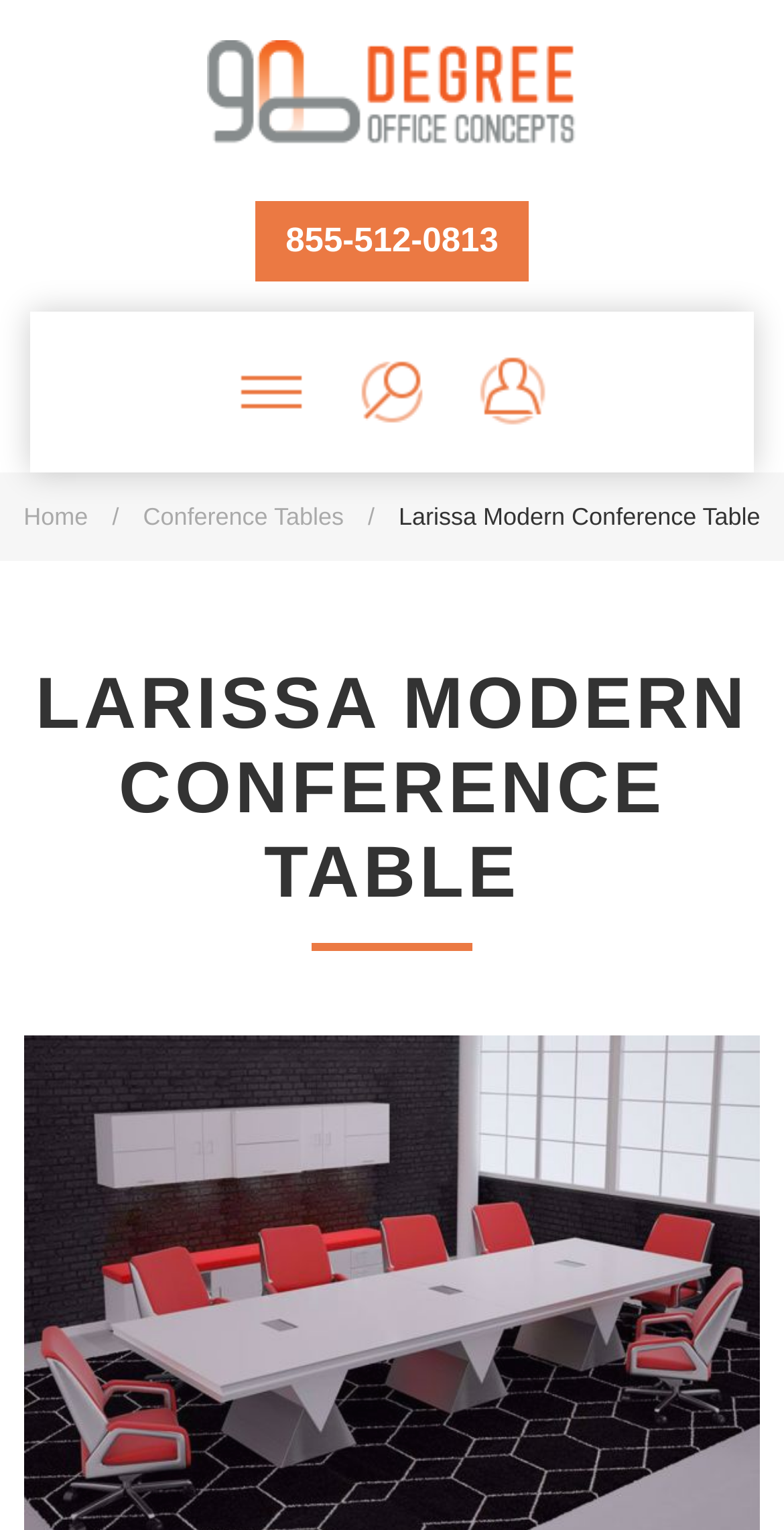Generate the text of the webpage's primary heading.

LARISSA MODERN CONFERENCE TABLE